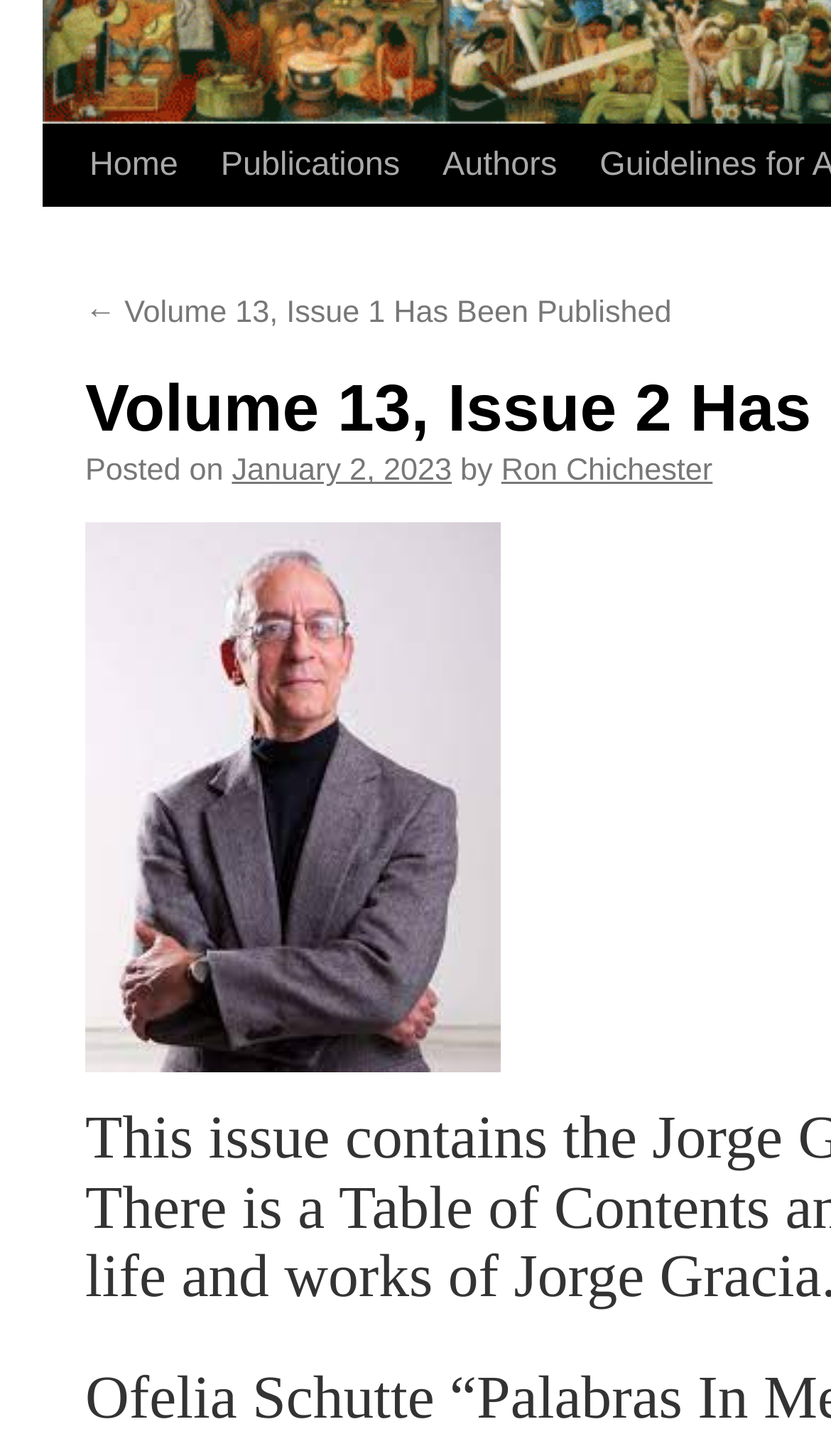Using the element description: "Publications", determine the bounding box coordinates for the specified UI element. The coordinates should be four float numbers between 0 and 1, [left, top, right, bottom].

[0.222, 0.086, 0.453, 0.142]